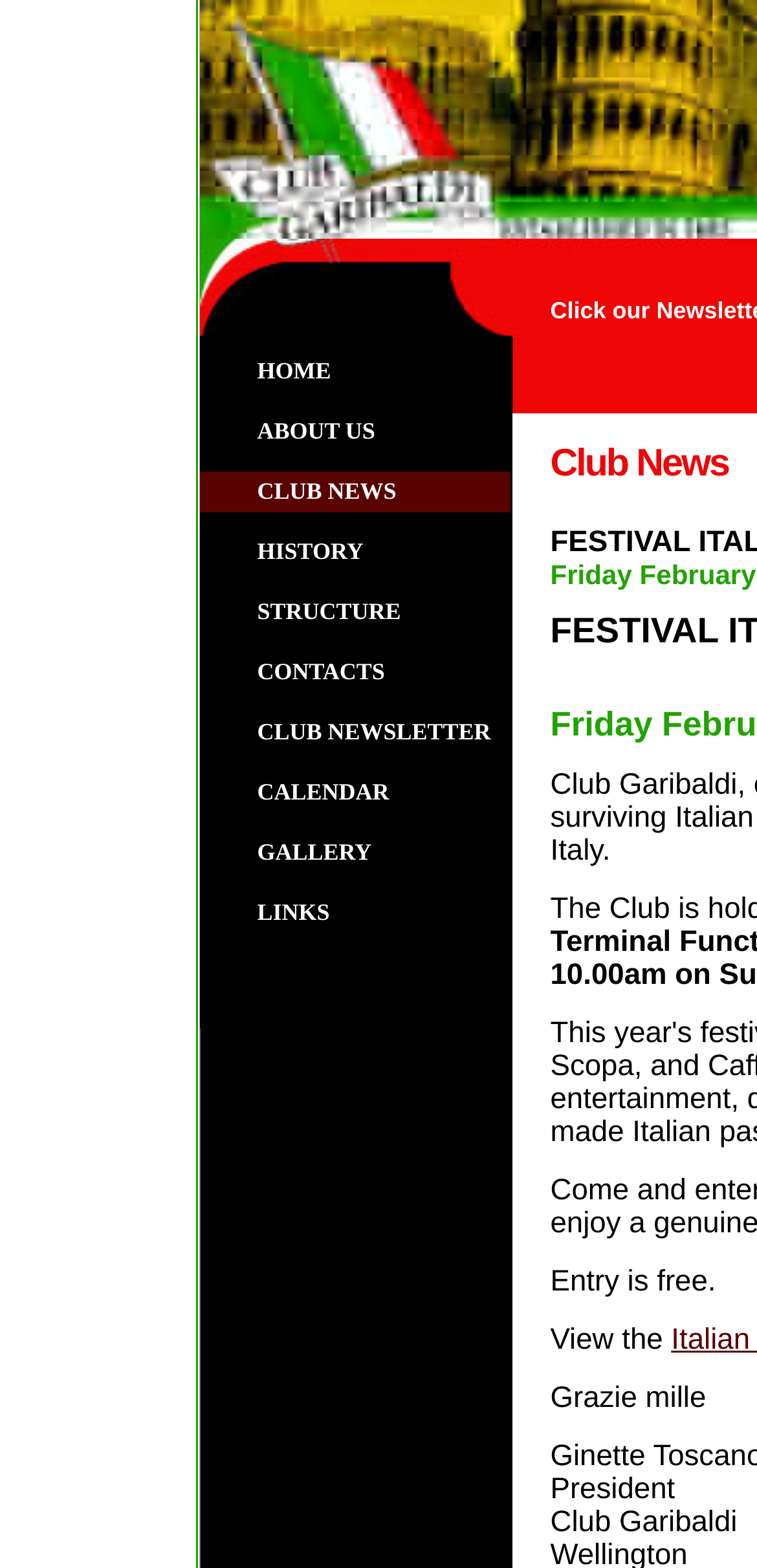Find the bounding box coordinates of the element's region that should be clicked in order to follow the given instruction: "check the calendar". The coordinates should consist of four float numbers between 0 and 1, i.e., [left, top, right, bottom].

[0.263, 0.491, 0.673, 0.52]